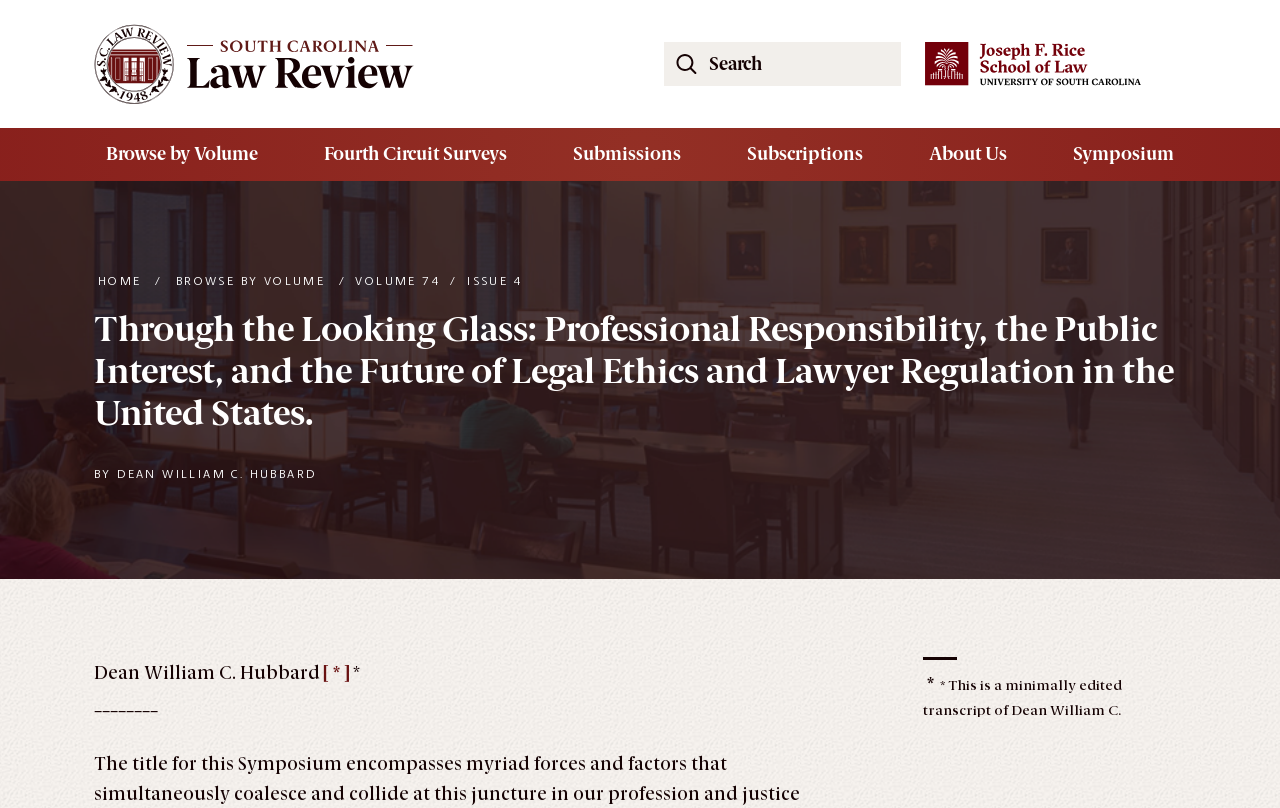Who is the author of the opening remarks?
Please answer the question with a detailed response using the information from the screenshot.

I found the answer by looking at the text 'BY DEAN WILLIAM C. HUBBARD' which appears below the main heading, indicating that Dean William C. Hubbard is the author of the opening remarks.